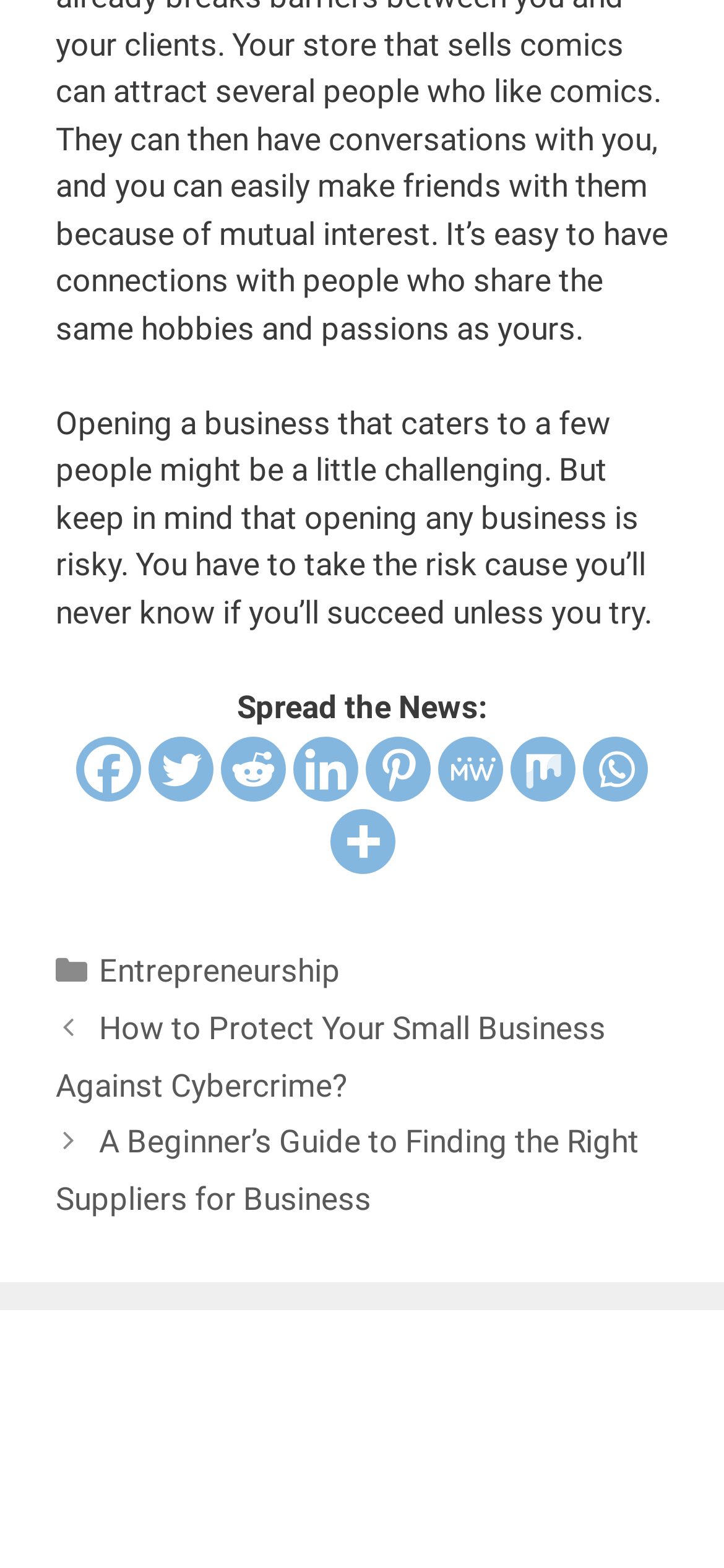Given the element description, predict the bounding box coordinates in the format (top-left x, top-left y, bottom-right x, bottom-right y). Make sure all values are between 0 and 1. Here is the element description: Entrepreneurship

[0.136, 0.608, 0.47, 0.631]